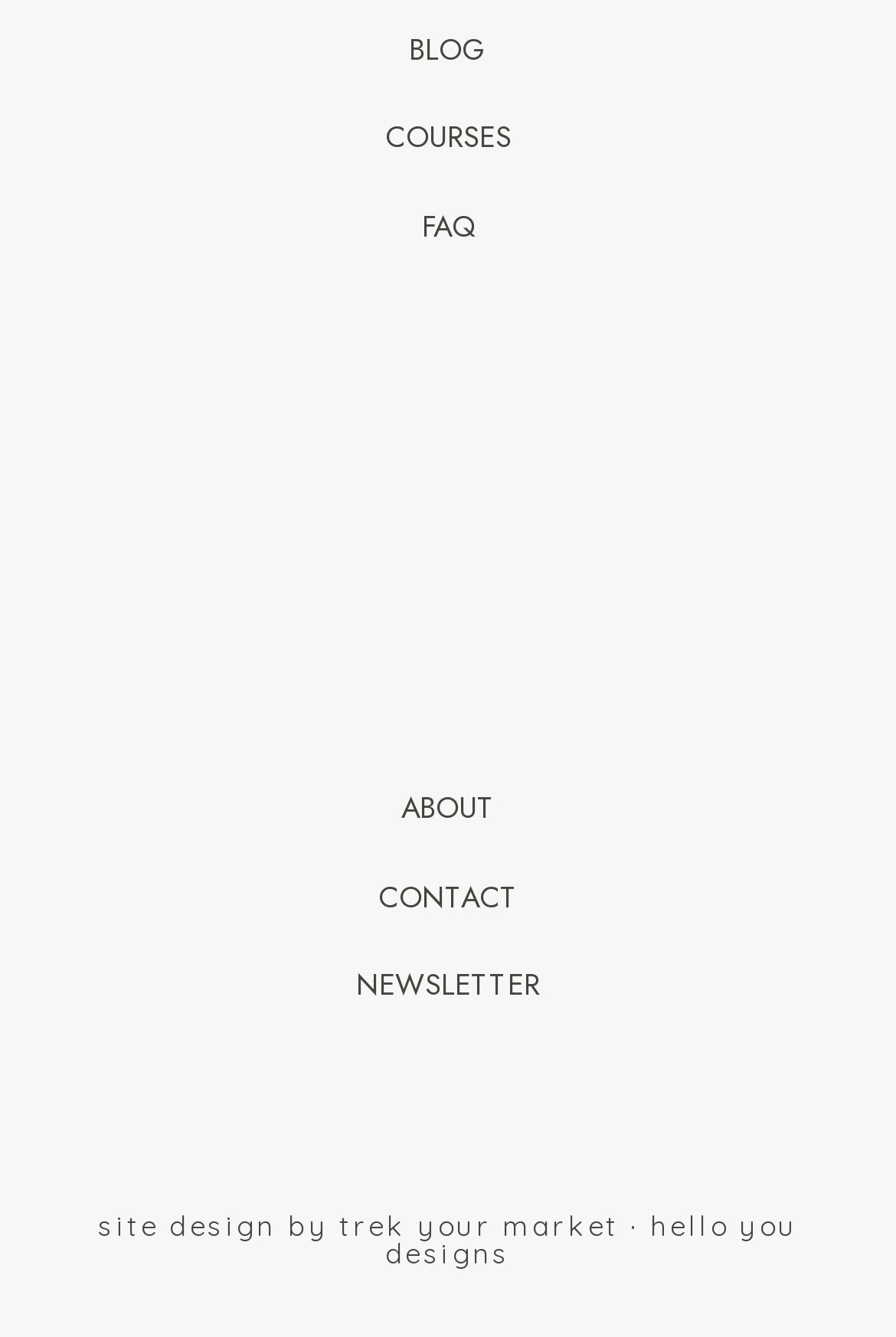Is there an image on the webpage?
Look at the image and answer the question with a single word or phrase.

Yes